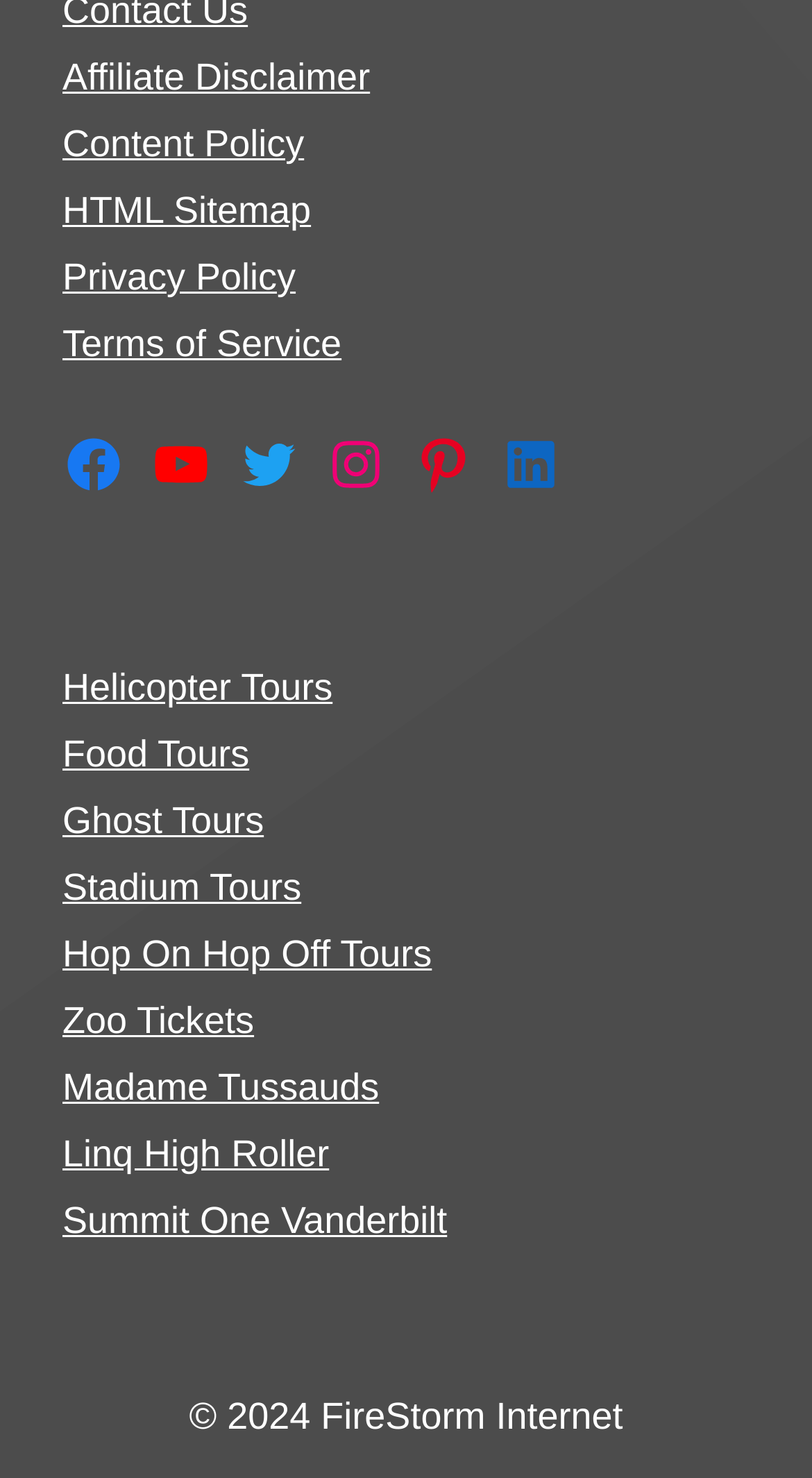How many social media links are there?
Provide a short answer using one word or a brief phrase based on the image.

6